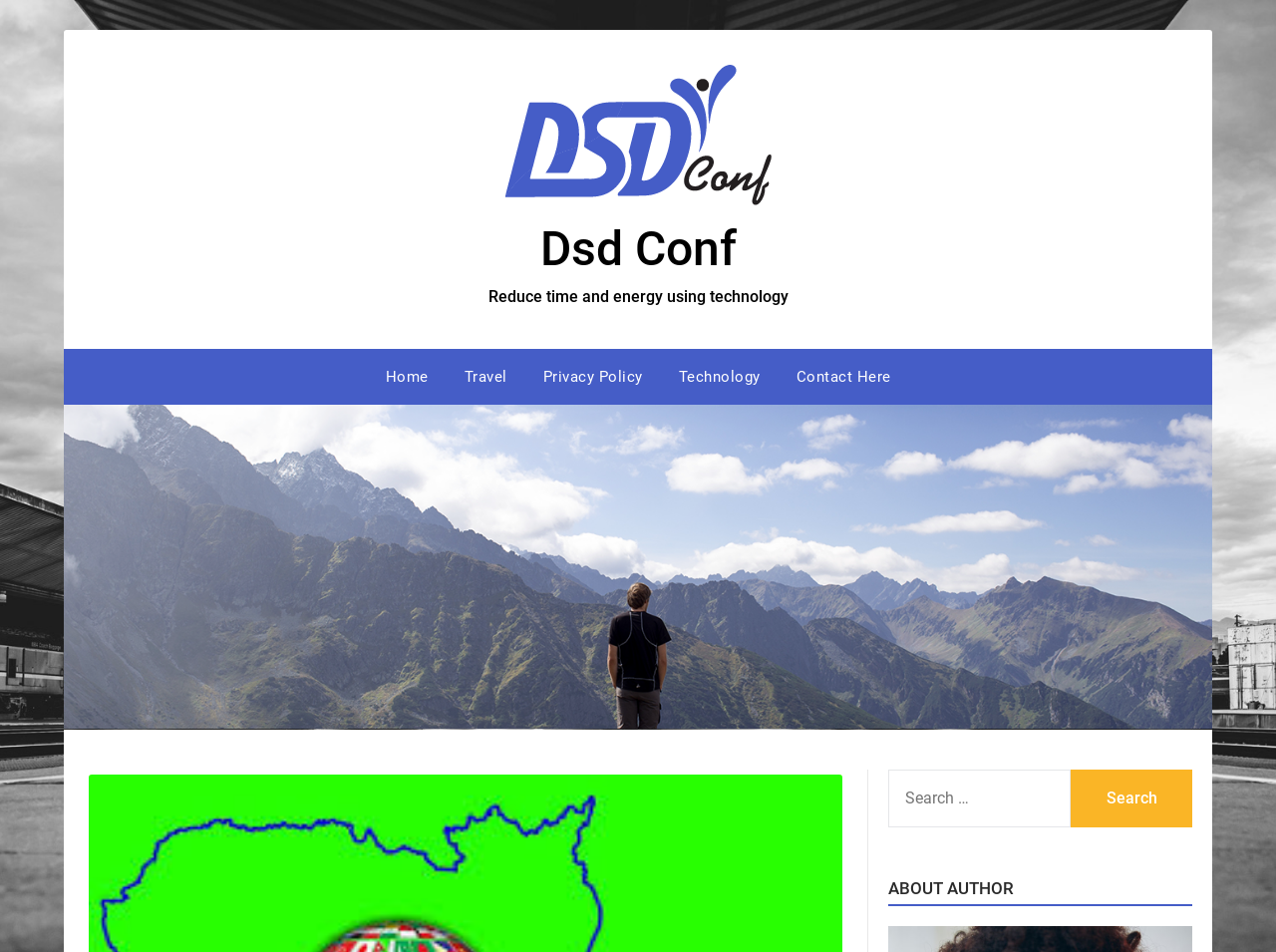Identify the bounding box for the UI element described as: "Home". Ensure the coordinates are four float numbers between 0 and 1, formatted as [left, top, right, bottom].

[0.289, 0.368, 0.348, 0.424]